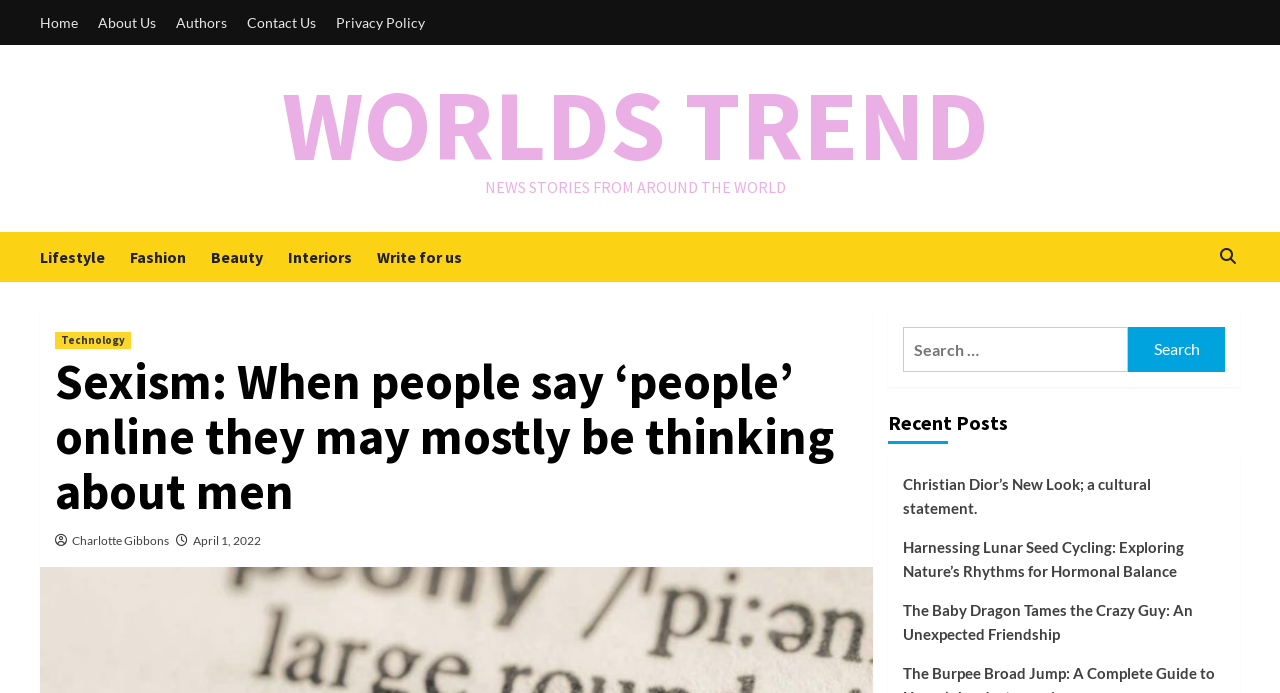Provide the bounding box coordinates for the UI element that is described as: "parent_node: Search for: value="Search"".

[0.881, 0.471, 0.957, 0.536]